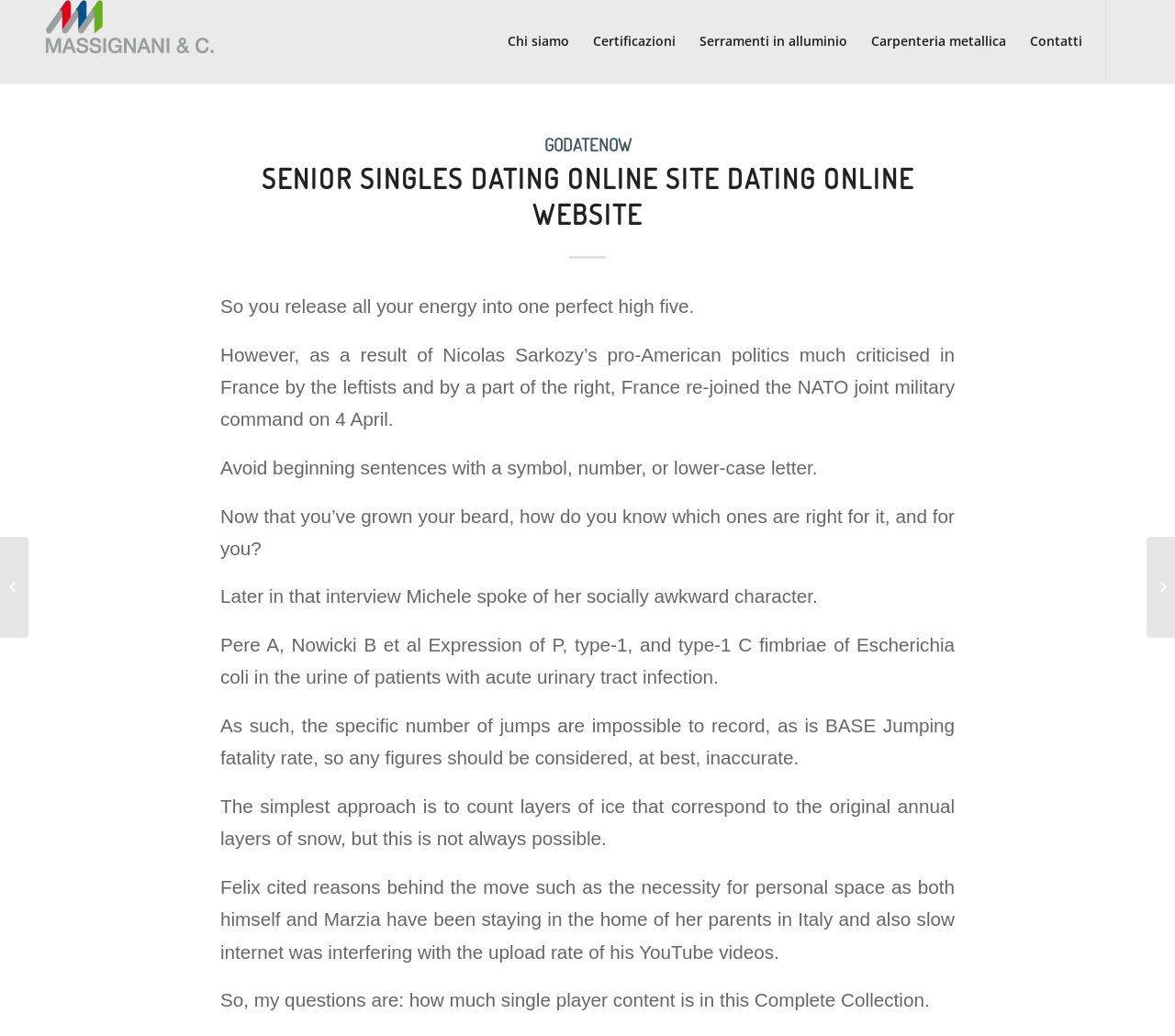Please determine the bounding box coordinates of the element's region to click for the following instruction: "Click the GODATENOW link".

[0.463, 0.128, 0.537, 0.151]